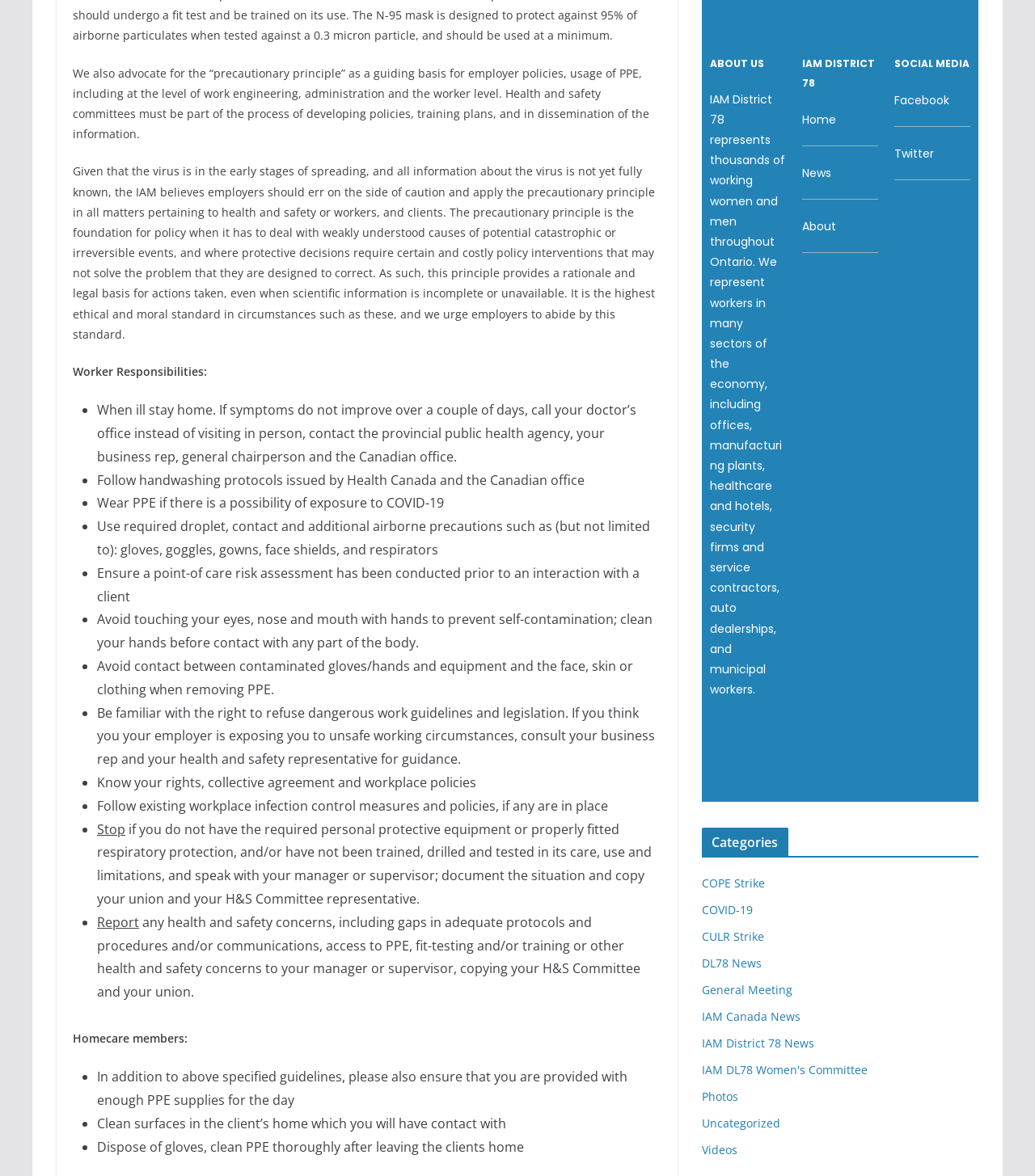Determine the bounding box coordinates for the UI element matching this description: "alt="CSI Today Talks Podcast Logo"".

None